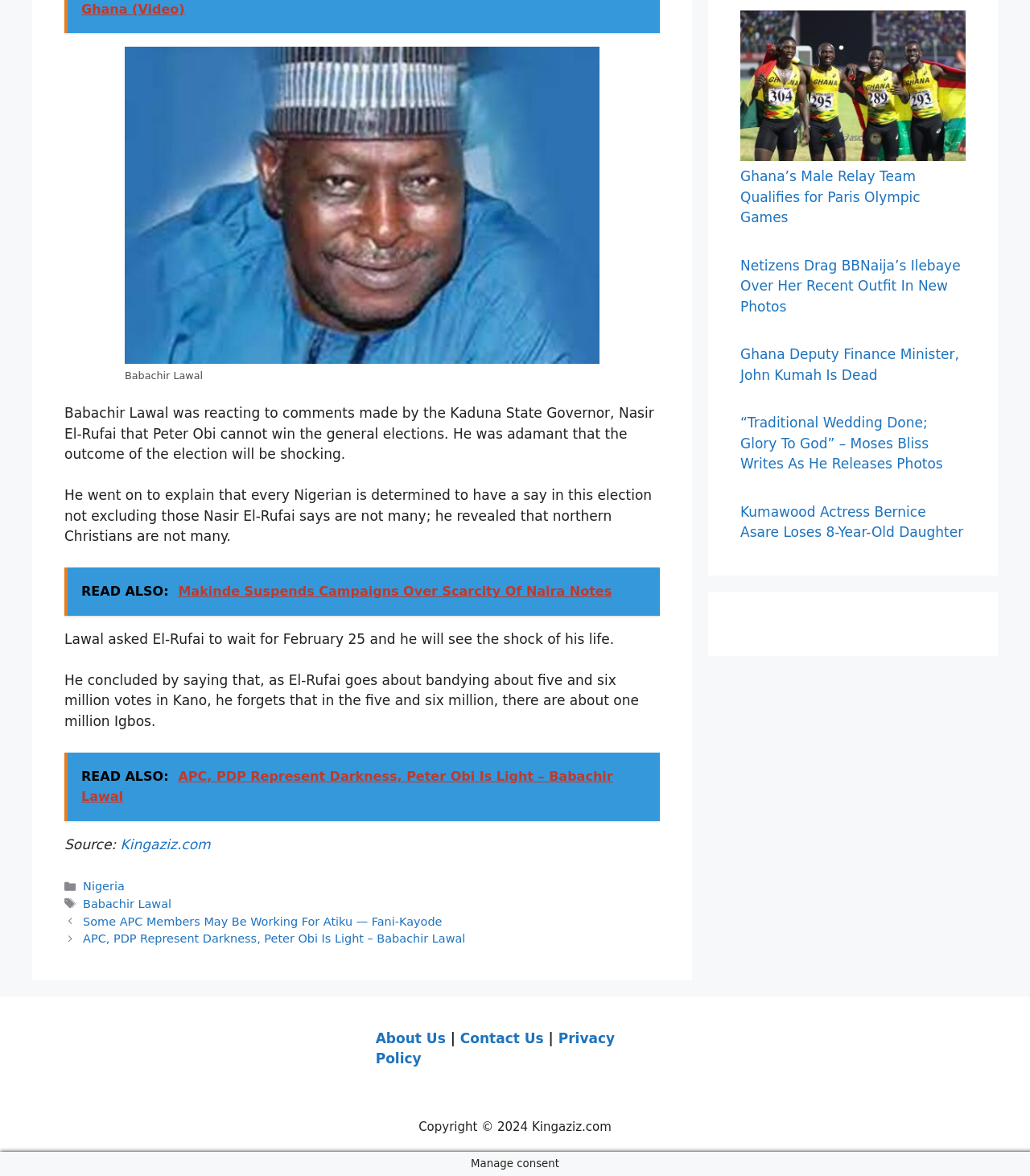Based on the provided description, "Contact Us", find the bounding box of the corresponding UI element in the screenshot.

[0.447, 0.876, 0.528, 0.89]